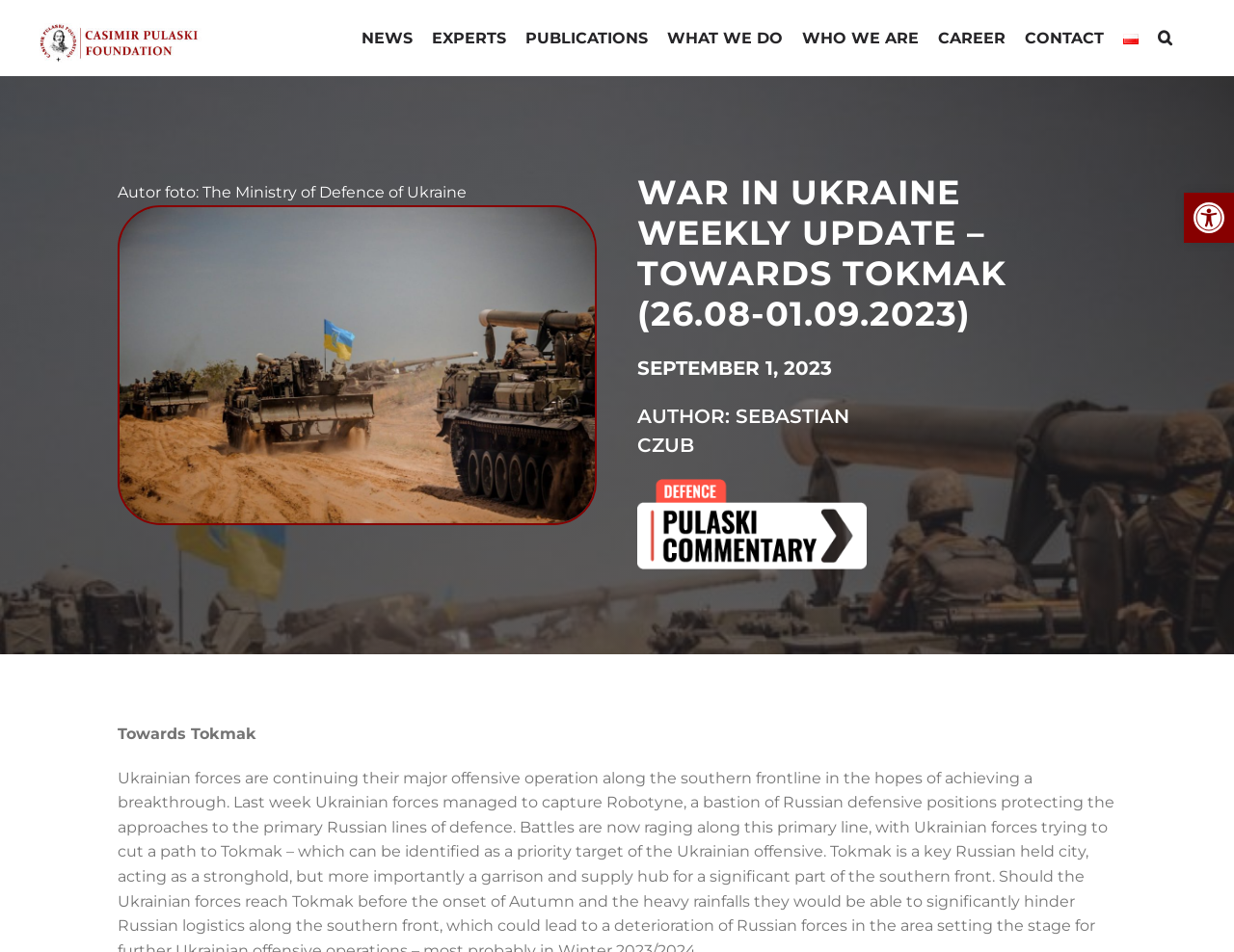What is the subject of the image with the caption 'Autor foto: The Ministry of Defence of Ukraine'?
Based on the image, provide your answer in one word or phrase.

War in Ukraine